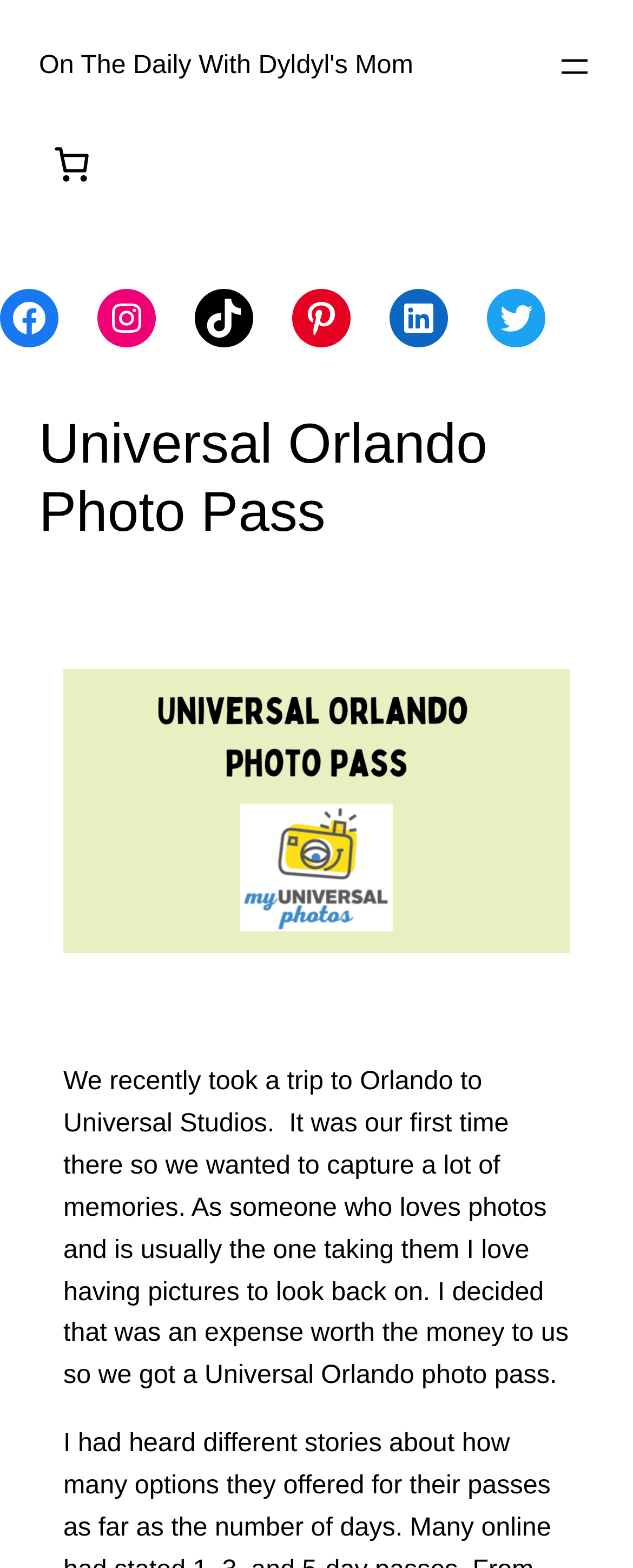Determine the bounding box for the UI element that matches this description: "TikTok".

[0.308, 0.184, 0.4, 0.222]